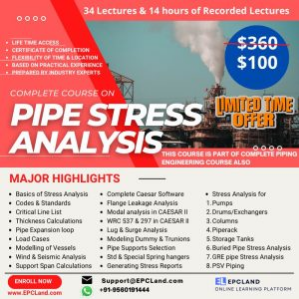What is the original price of the course?
From the screenshot, provide a brief answer in one word or phrase.

$360